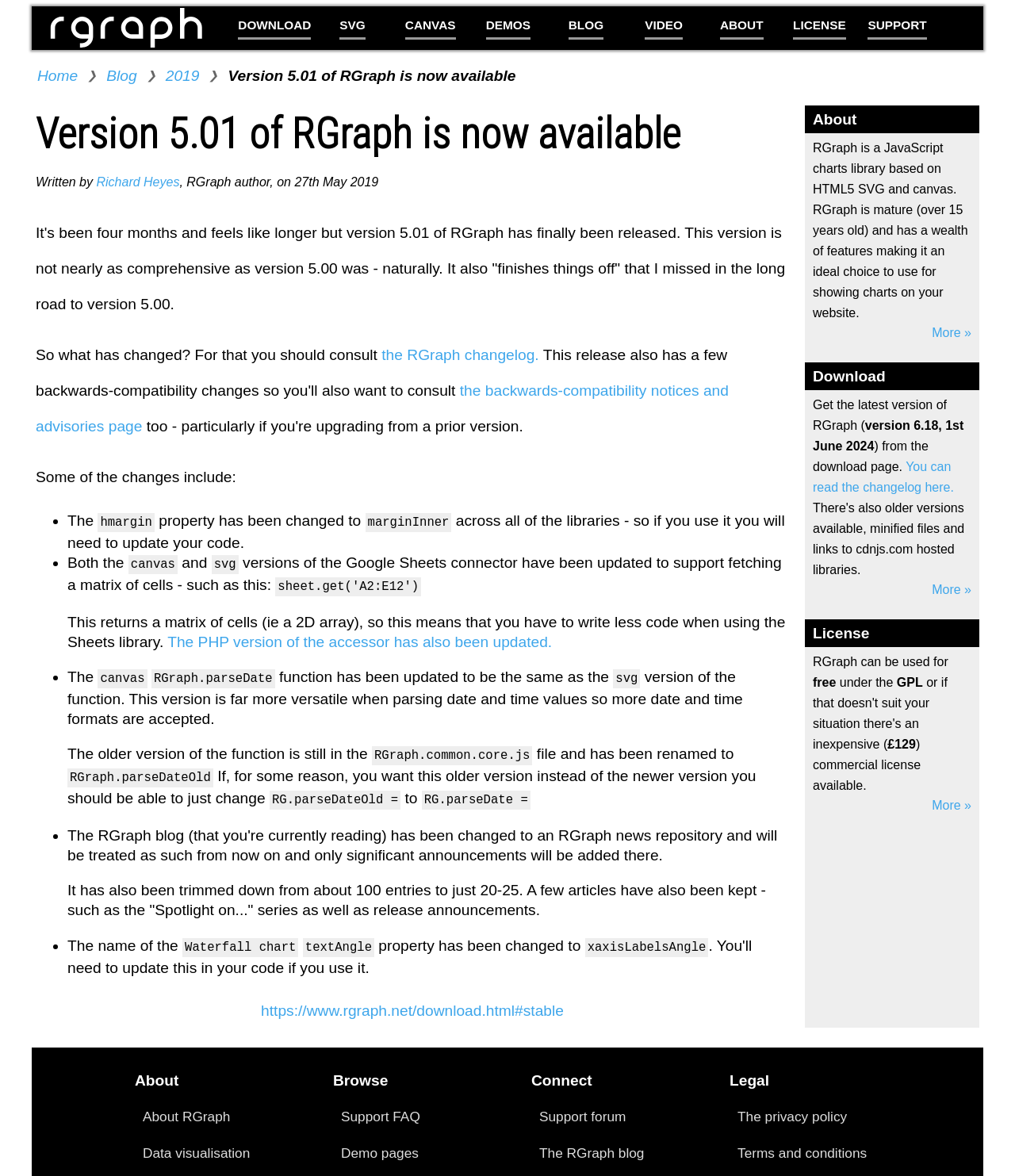Find the bounding box coordinates for the HTML element described as: "Terms and conditions". The coordinates should consist of four float values between 0 and 1, i.e., [left, top, right, bottom].

[0.727, 0.968, 0.854, 0.982]